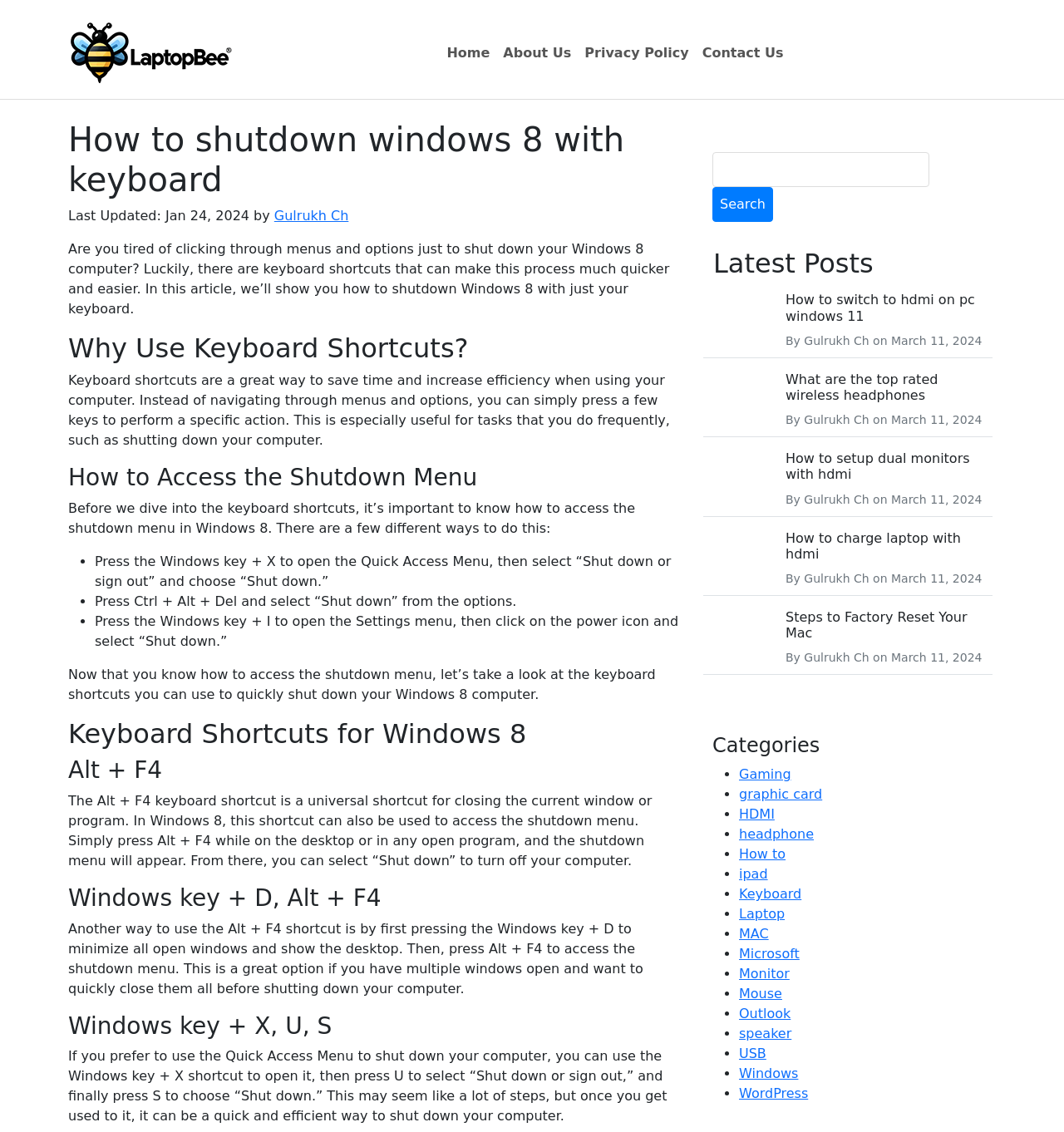Identify the bounding box coordinates of the element that should be clicked to fulfill this task: "Click the 'Gaming' link". The coordinates should be provided as four float numbers between 0 and 1, i.e., [left, top, right, bottom].

[0.695, 0.677, 0.743, 0.691]